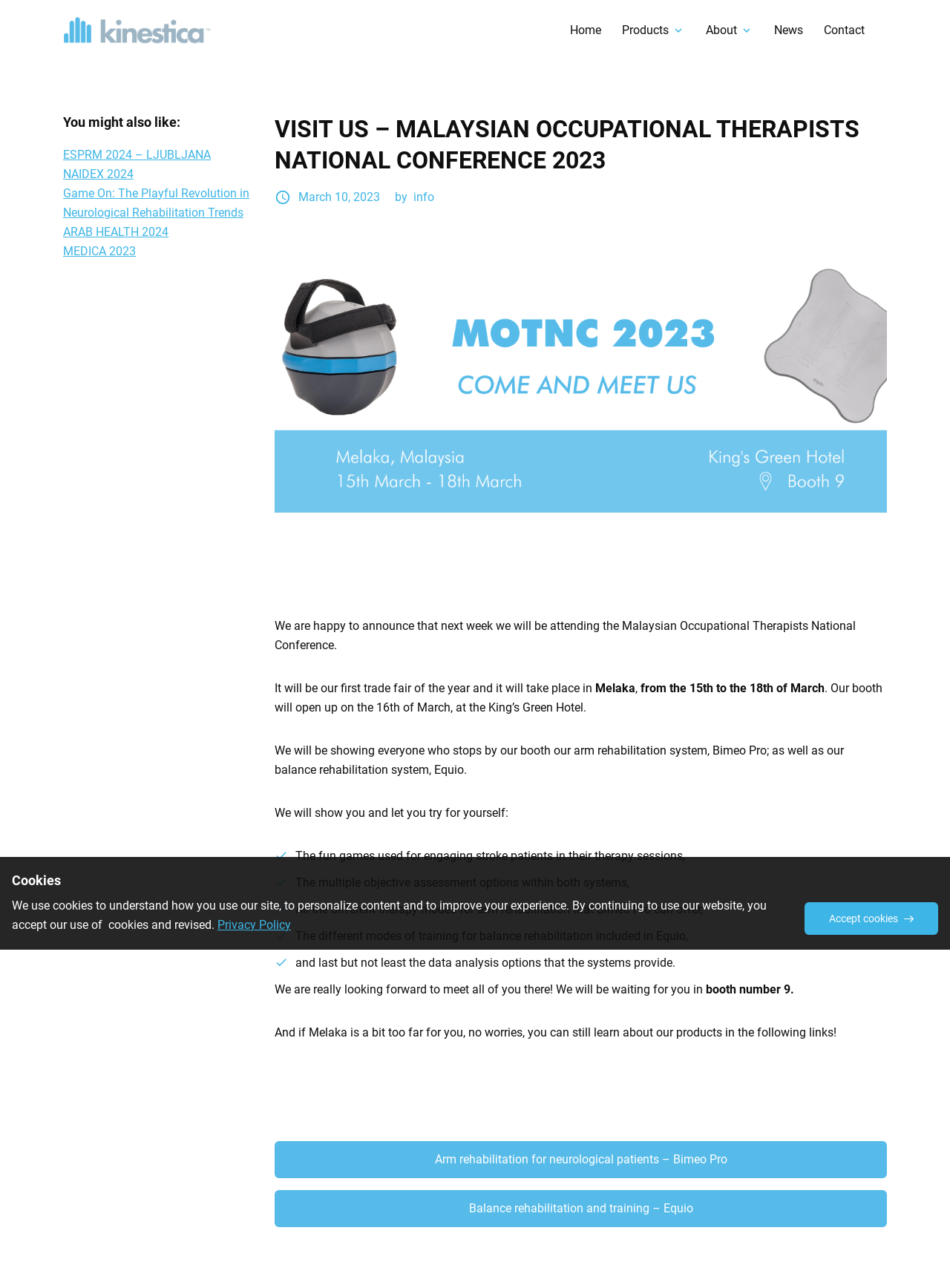Use a single word or phrase to answer the question:
What is the purpose of the company's attendance at the conference?

To showcase their products